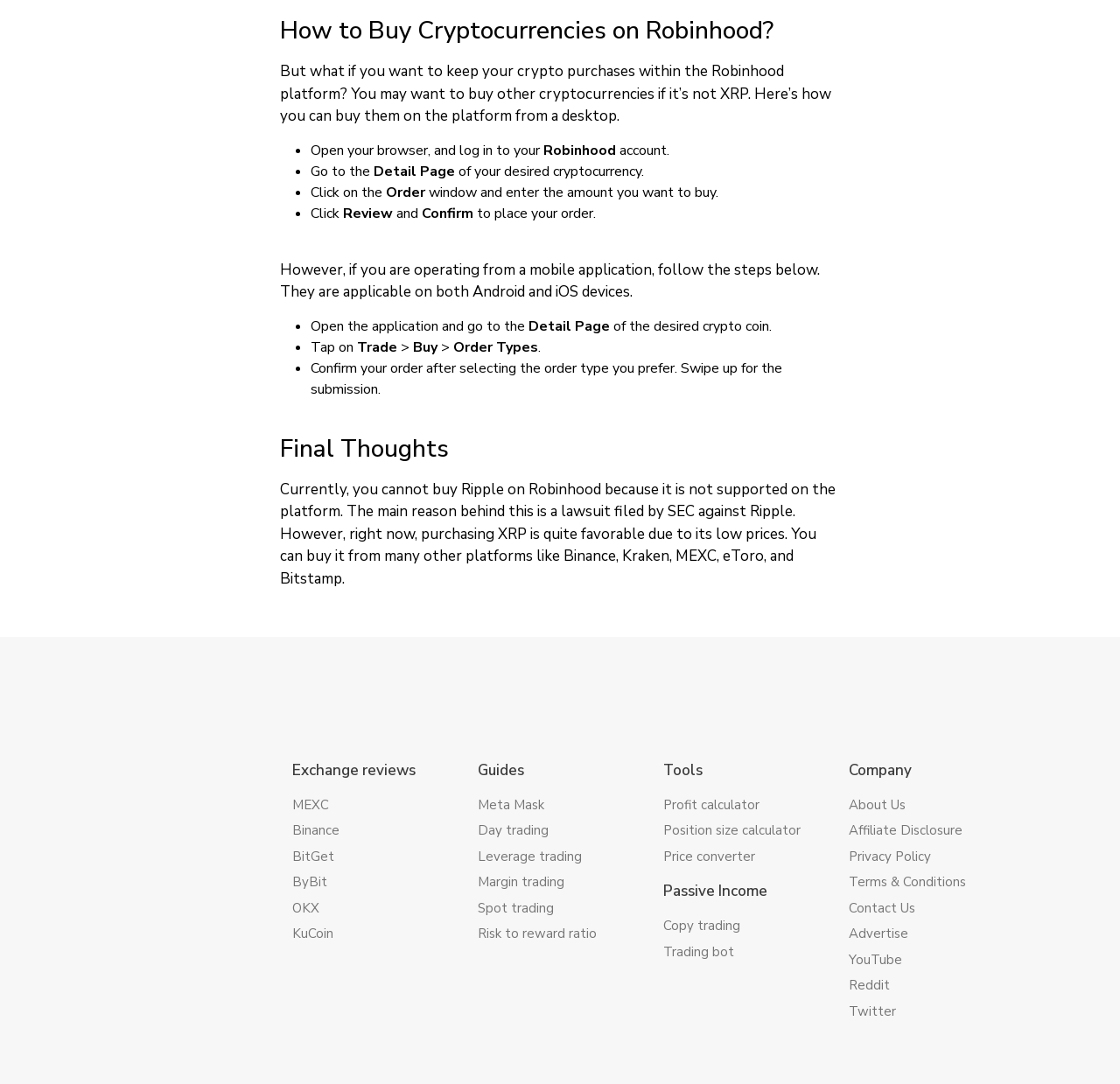Give a succinct answer to this question in a single word or phrase: 
Why can't you buy Ripple on Robinhood?

Due to a lawsuit filed by SEC against Ripple